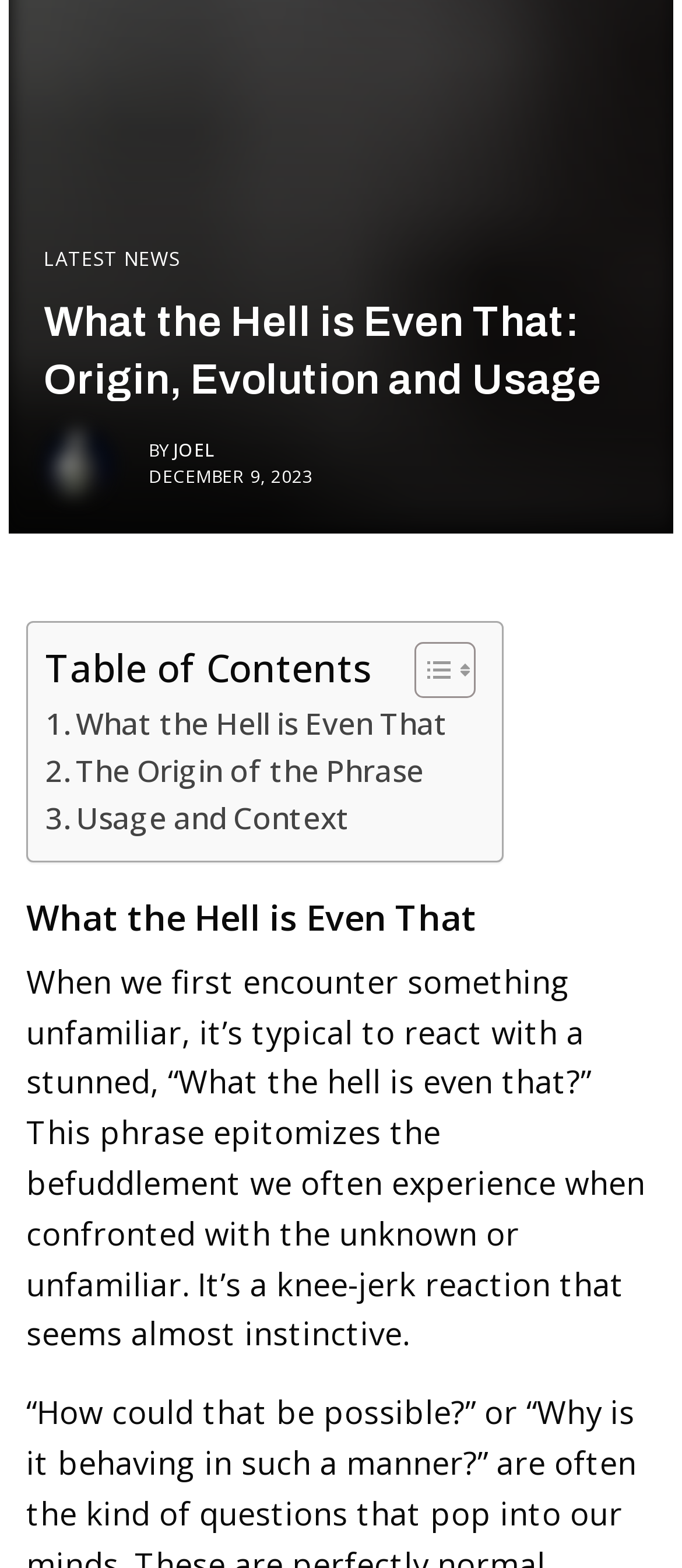Based on the description "Toggle", find the bounding box of the specified UI element.

[0.569, 0.408, 0.685, 0.446]